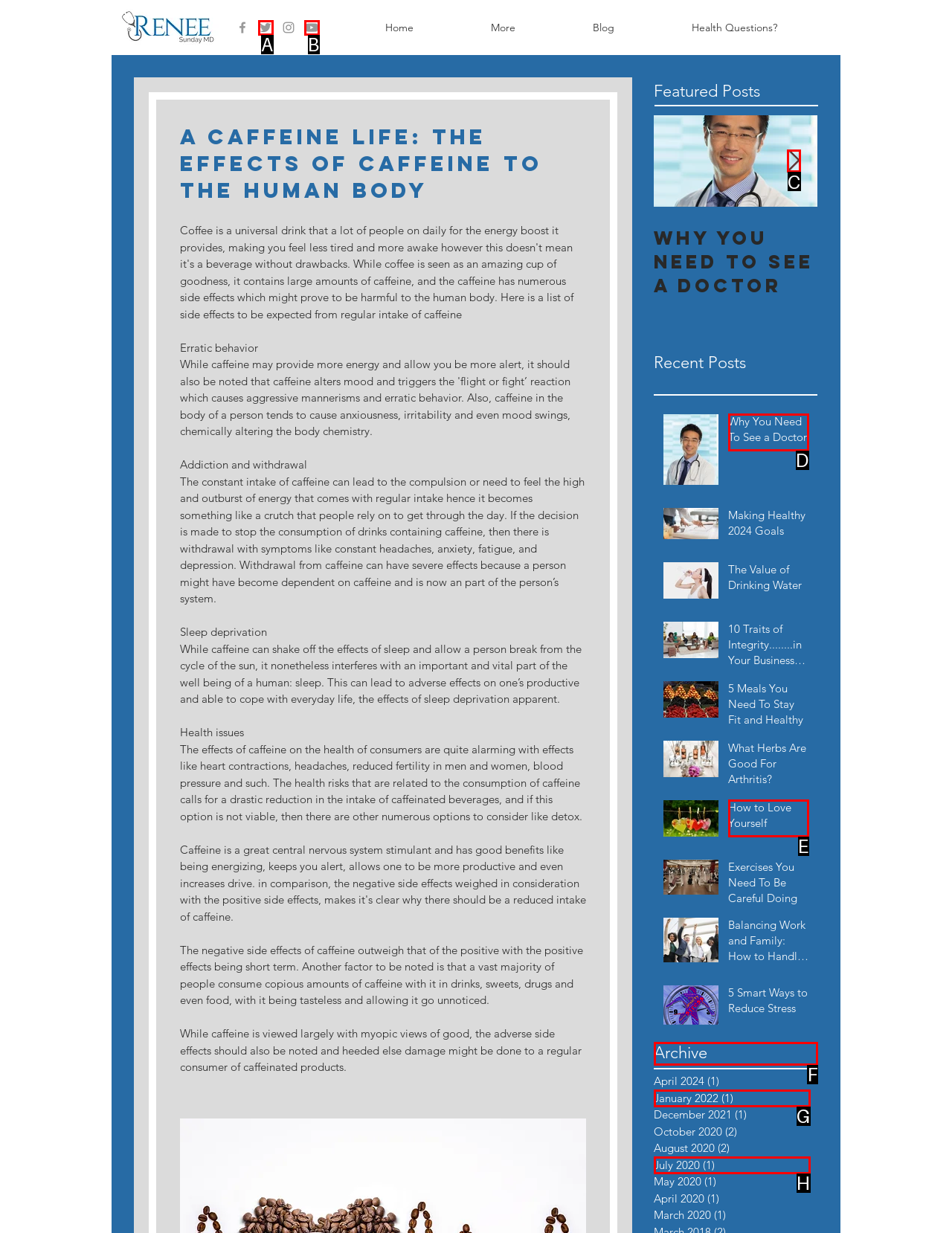Find the appropriate UI element to complete the task: View the Archive. Indicate your choice by providing the letter of the element.

F